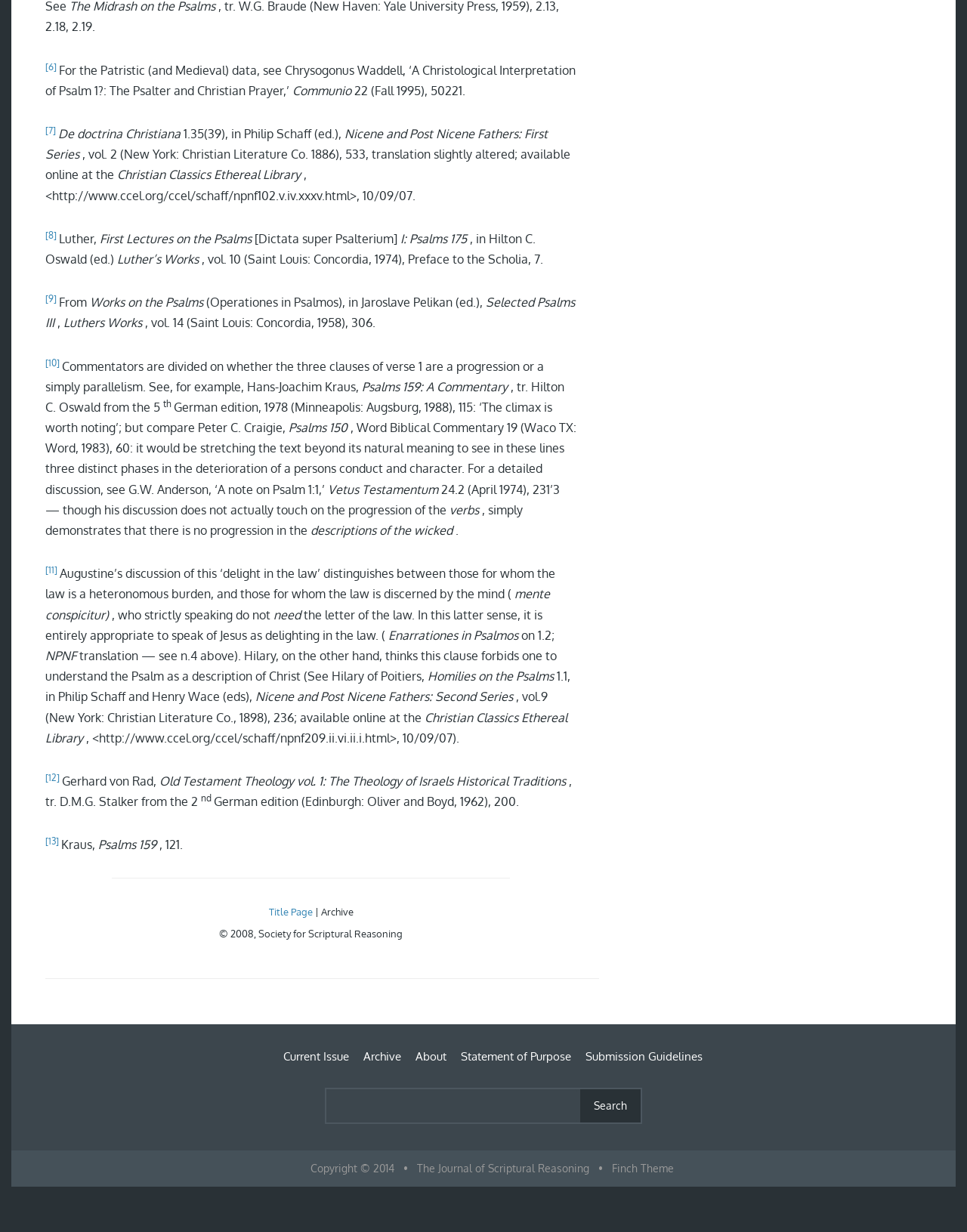Refer to the image and provide an in-depth answer to the question: 
What is the title of the first cited work?

I found the answer by looking at the first citation in the text, which is 'Communio 22 (Fall 1995), 50221.' The title of this work is 'Communio'.